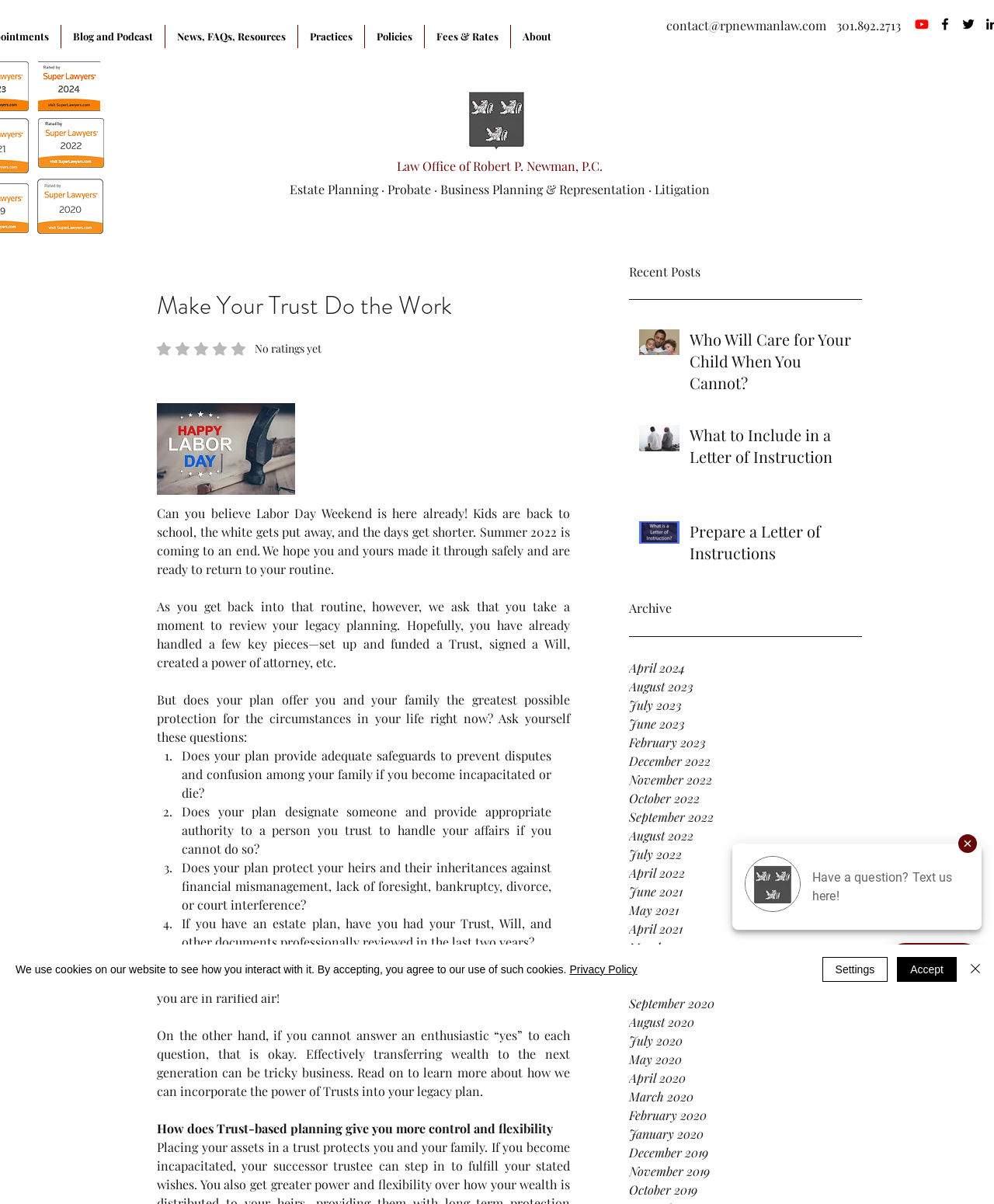Using the information in the image, give a comprehensive answer to the question: 
What is the purpose of the webpage?

I found the answer by looking at the static text elements with the text 'legacy planning' and 'review your legacy planning' which are located in the main content section of the webpage.